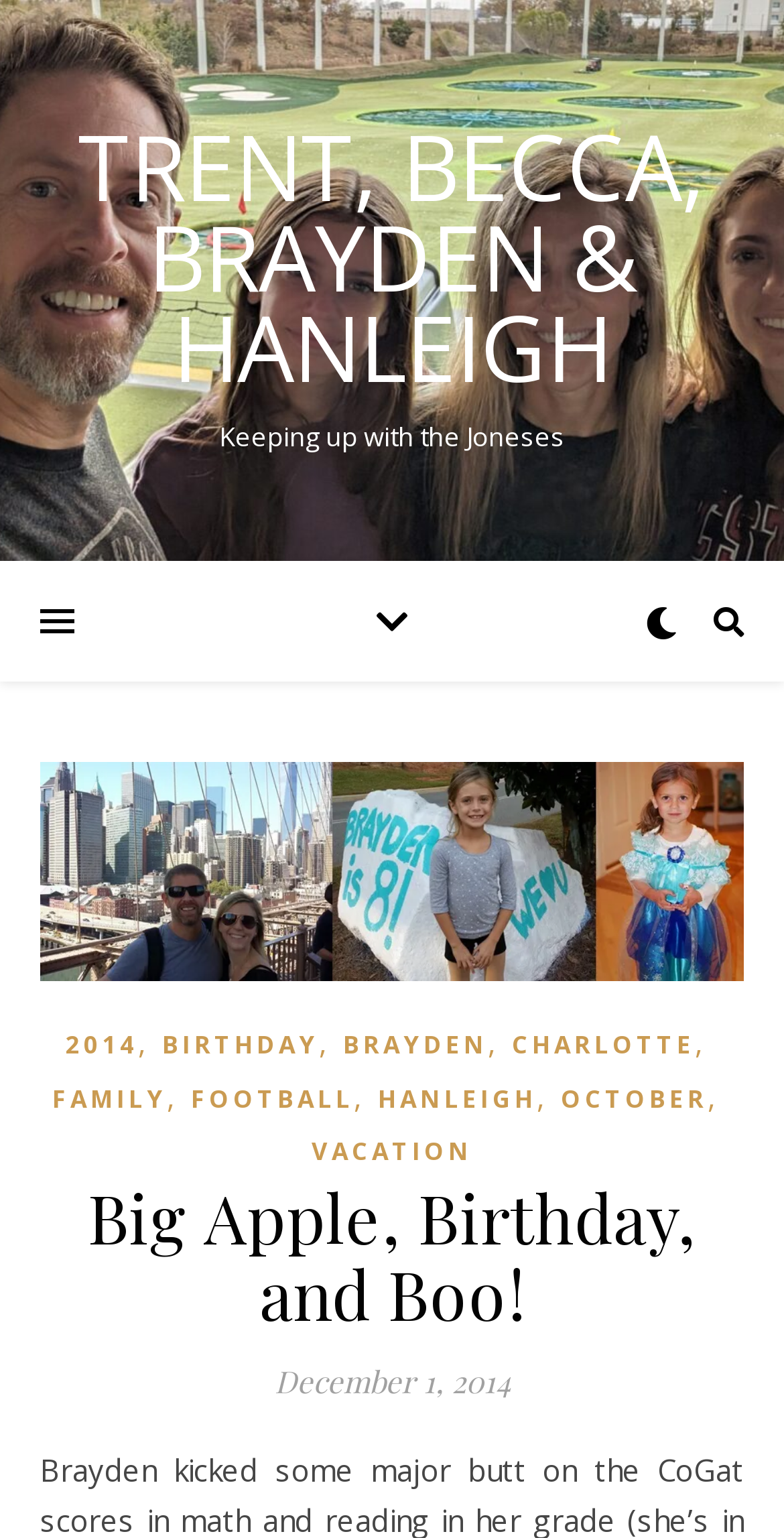Provide an in-depth description of the elements and layout of the webpage.

The webpage appears to be a personal blog or journal, with a focus on sharing updates and stories about the author's family. At the top of the page, there is a title "Big Apple, Birthday, and Boo! – Trent, Becca, Brayden & Hanleigh" which suggests that the page is about a family event or celebration.

Below the title, there is a table layout that spans the entire width of the page. Within this table, there is a link to the blog's main page, labeled "TRENT, BECCA, BRAYDEN & HANLEIGH", which is centered near the top of the page.

To the right of the main link, there is a static text element that reads "Keeping up with the Joneses", which appears to be a subtitle or tagline for the blog.

Further down the page, there is a header section that contains a series of links, each labeled with a different category or topic, such as "2014", "BIRTHDAY", "BRAYDEN", "CHARLOTTE", "FAMILY", "FOOTBALL", "HANLEIGH", "OCTOBER", and "VACATION". These links are arranged horizontally across the page, with some separation between each link.

Below the header section, there is a heading element that reads "Big Apple, Birthday, and Boo!", which appears to be the title of a specific blog post or article. This heading is centered on the page and is followed by a static text element that reads "December 1, 2014", which likely indicates the date the post was published.

Overall, the page appears to be a personal blog or journal, with a focus on sharing stories and updates about the author's family and their experiences.